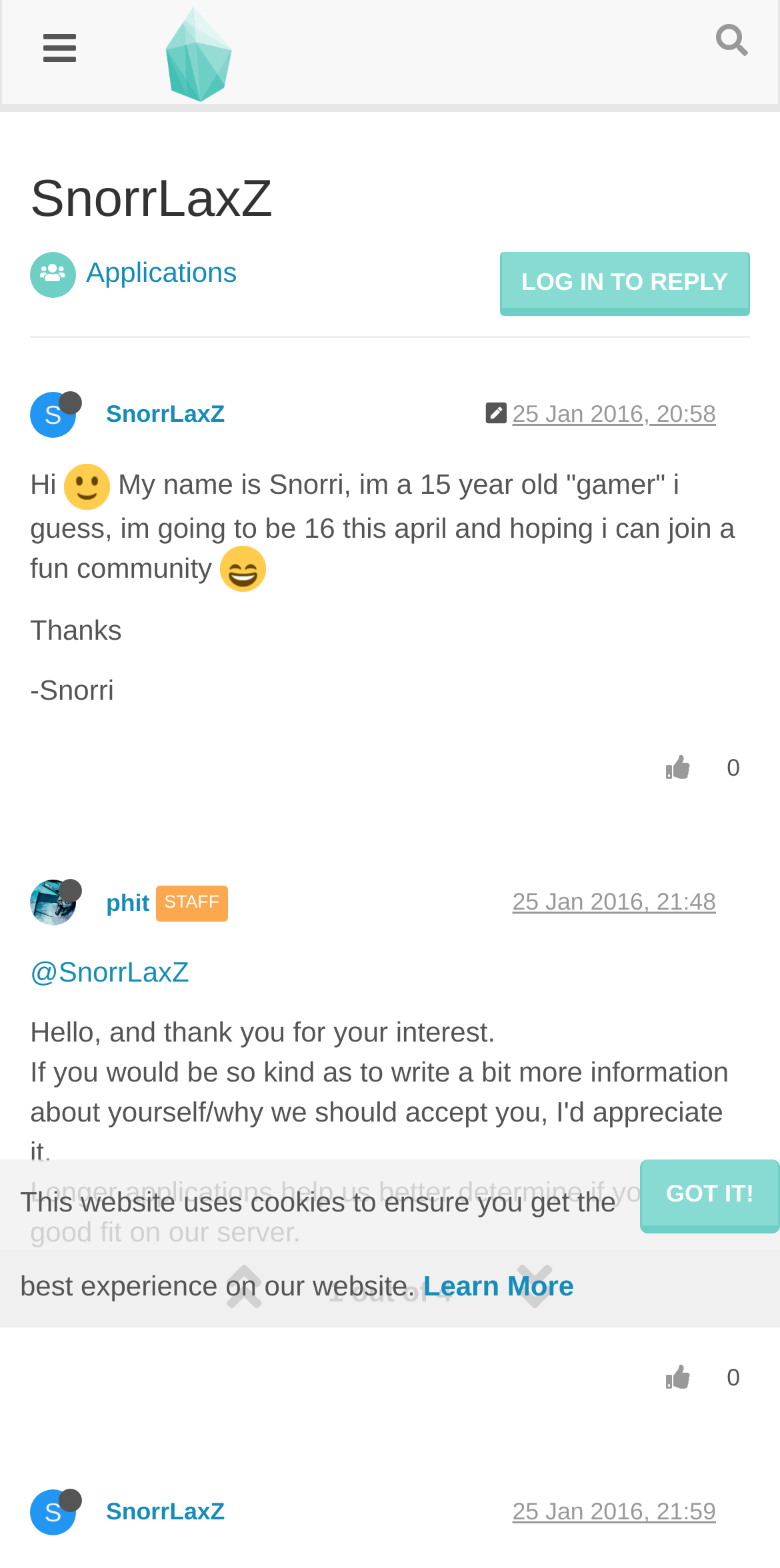Elaborate on the different components and information displayed on the webpage.

This webpage appears to be a personal profile or introduction page of a 15-year-old gamer named Snorri. At the top left corner, there is a button with a caret symbol and a search button at the top right corner. Below the search button, there is a logo of "Stonebound" and a heading with the username "SnorrLaxZ". 

On the left side, there are several links, including "Applications", "LOG IN TO REPLY", and "S" with a symbol, which seems to be related to the user's profile. There is also a link with the user's name "SnorrLaxZ" and a timestamp "25 Jan 2016, 20:58". 

The main content of the page is a text introduction by Snorri, where he introduces himself as a 15-year-old gamer who will turn 16 in April and hopes to join a fun community. The text is accompanied by two emoticon images, a smiling face and a grinning face. 

Below the introduction, there are several links and images, including a link with a symbol, a timestamp "25 Jan 2016, 21:48", and a link with the text "phit" accompanied by an image and a status "Offline". There are also links with the text "STAFF" and "@SnorrLaxZ". 

Further down, there is a section with the heading "Helpful Links:" which includes links to "FAQ", "Server History", and "Rules". At the bottom of the page, there are several links and images, including a link with a symbol, a timestamp "25 Jan 2016, 21:59", and a link with the text "S" accompanied by an image and a status "Offline". 

At the very bottom of the page, there is a notification about the website using cookies, with a button "GOT IT!" and a link to "Learn More".